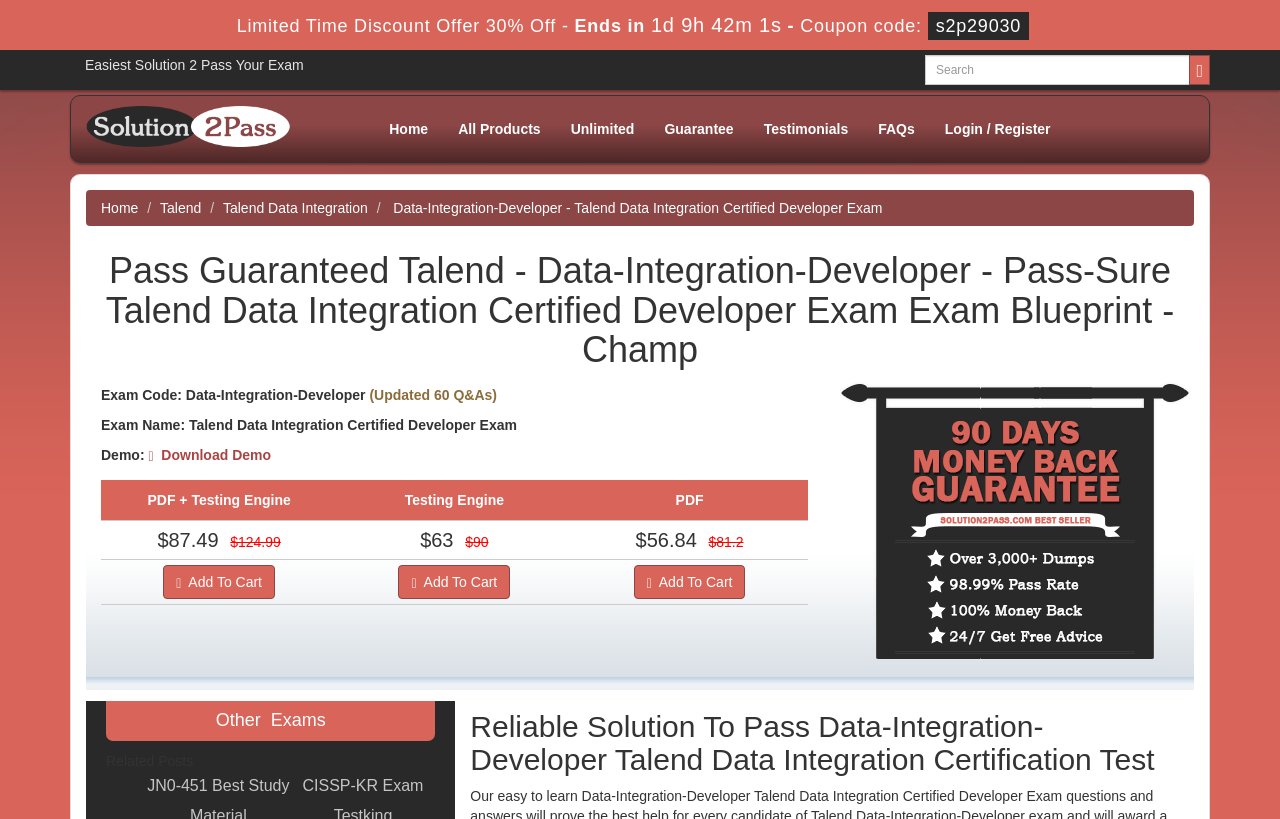What is the discount percentage?
Using the visual information, respond with a single word or phrase.

30%